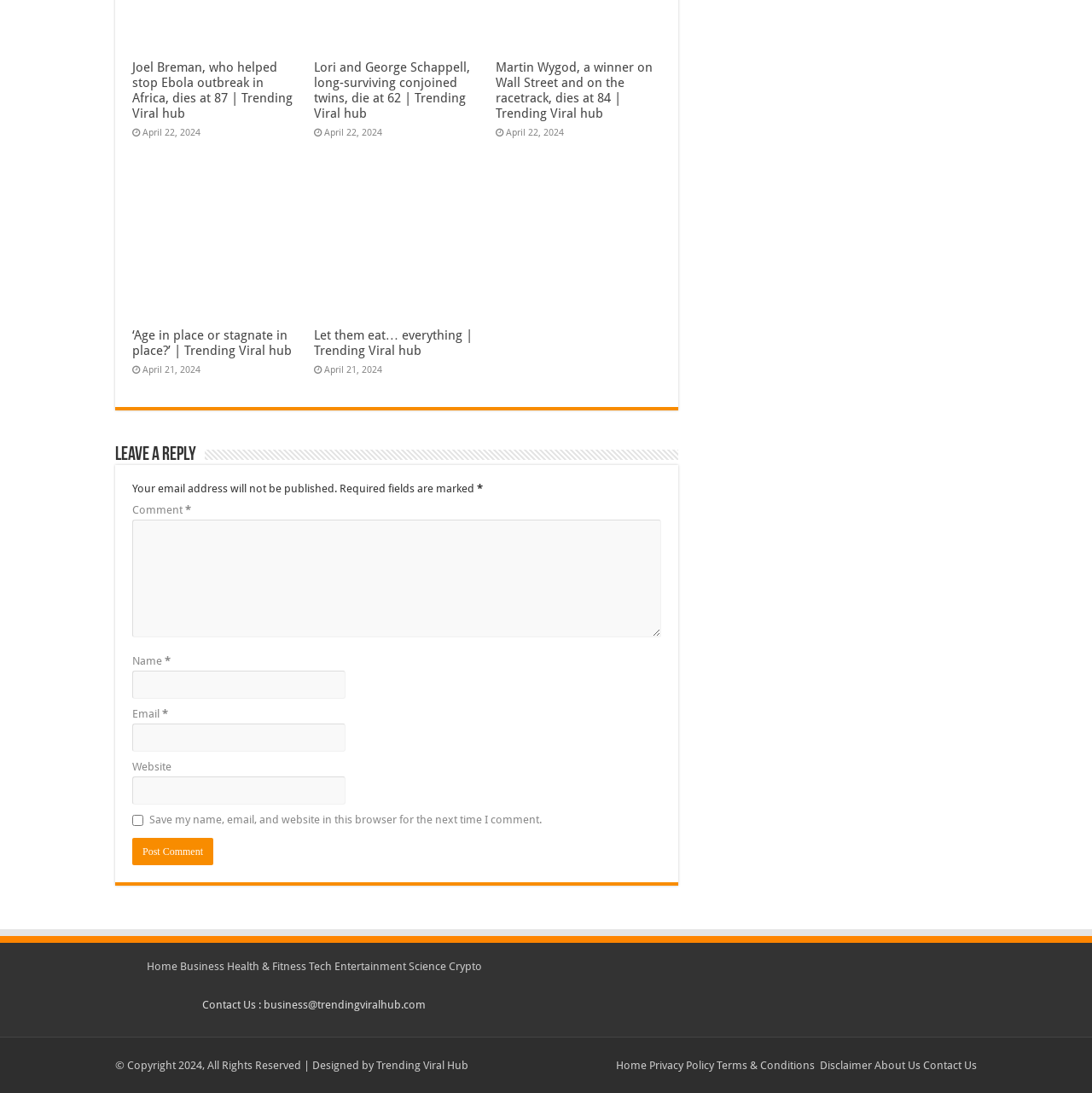Locate and provide the bounding box coordinates for the HTML element that matches this description: "aria-label="Twitter" title="Twitter"".

None